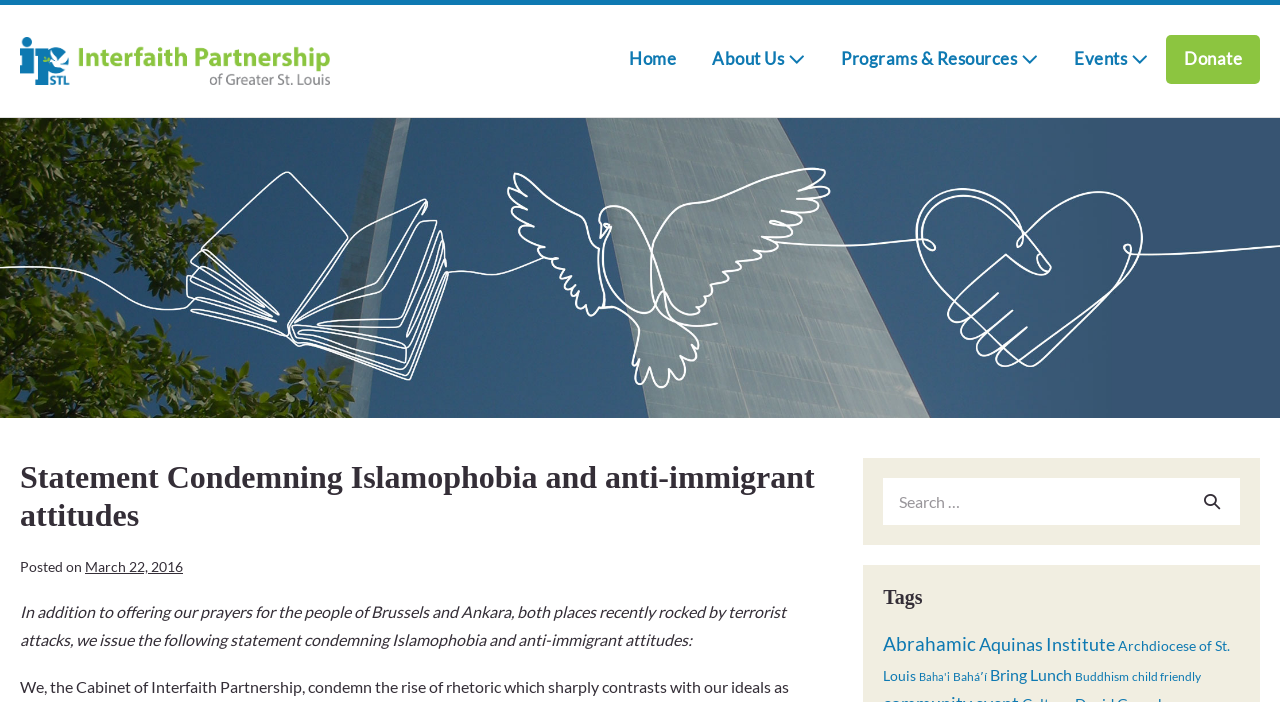What are the navigation links? Look at the image and give a one-word or short phrase answer.

Home, About Us, Programs & Resources, Events, Donate